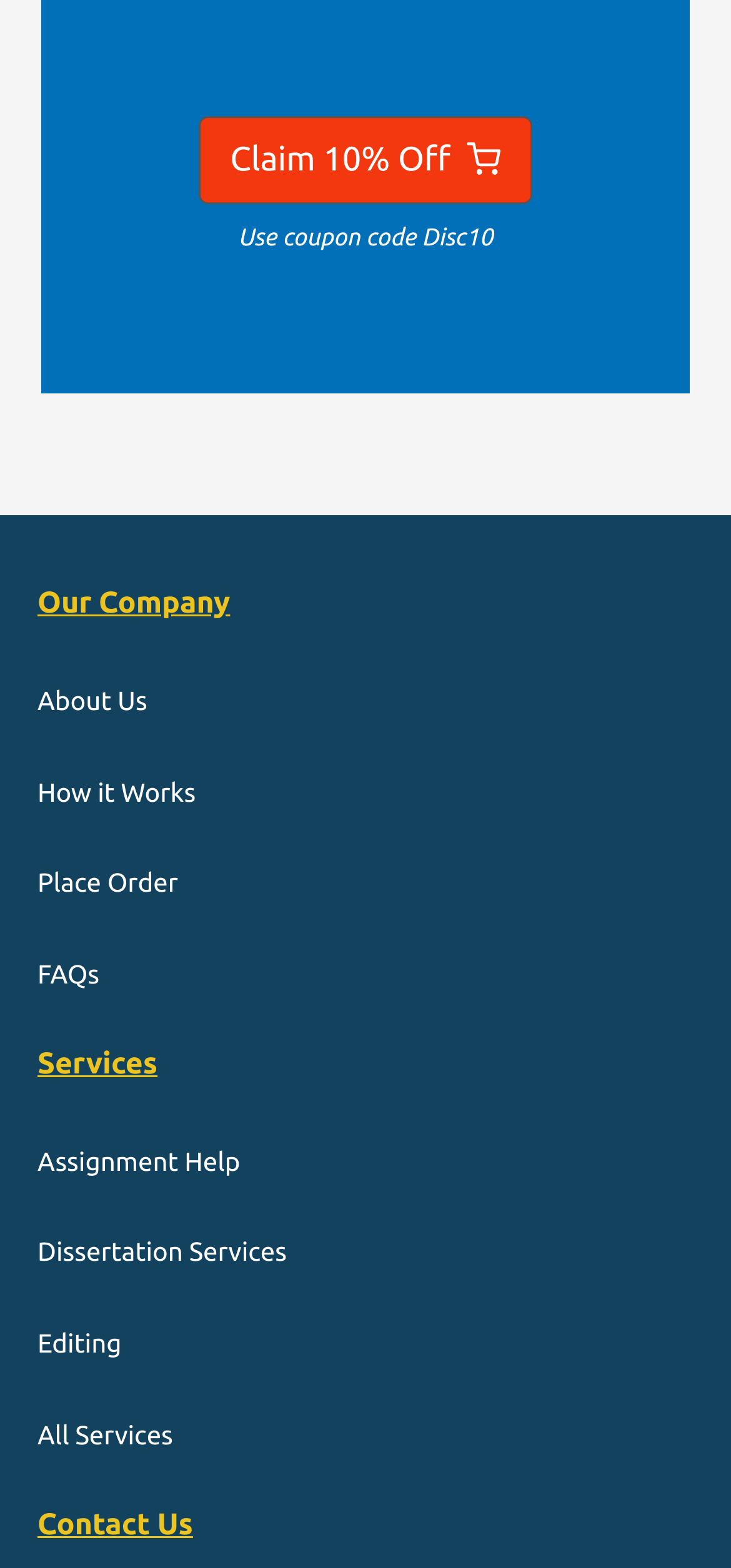What is the discount offered?
Craft a detailed and extensive response to the question.

The discount is mentioned in the link 'Claim 10% Off' which is located at the top of the webpage, and it is also mentioned in the static text 'Use coupon code Disc10' which is located below the link.